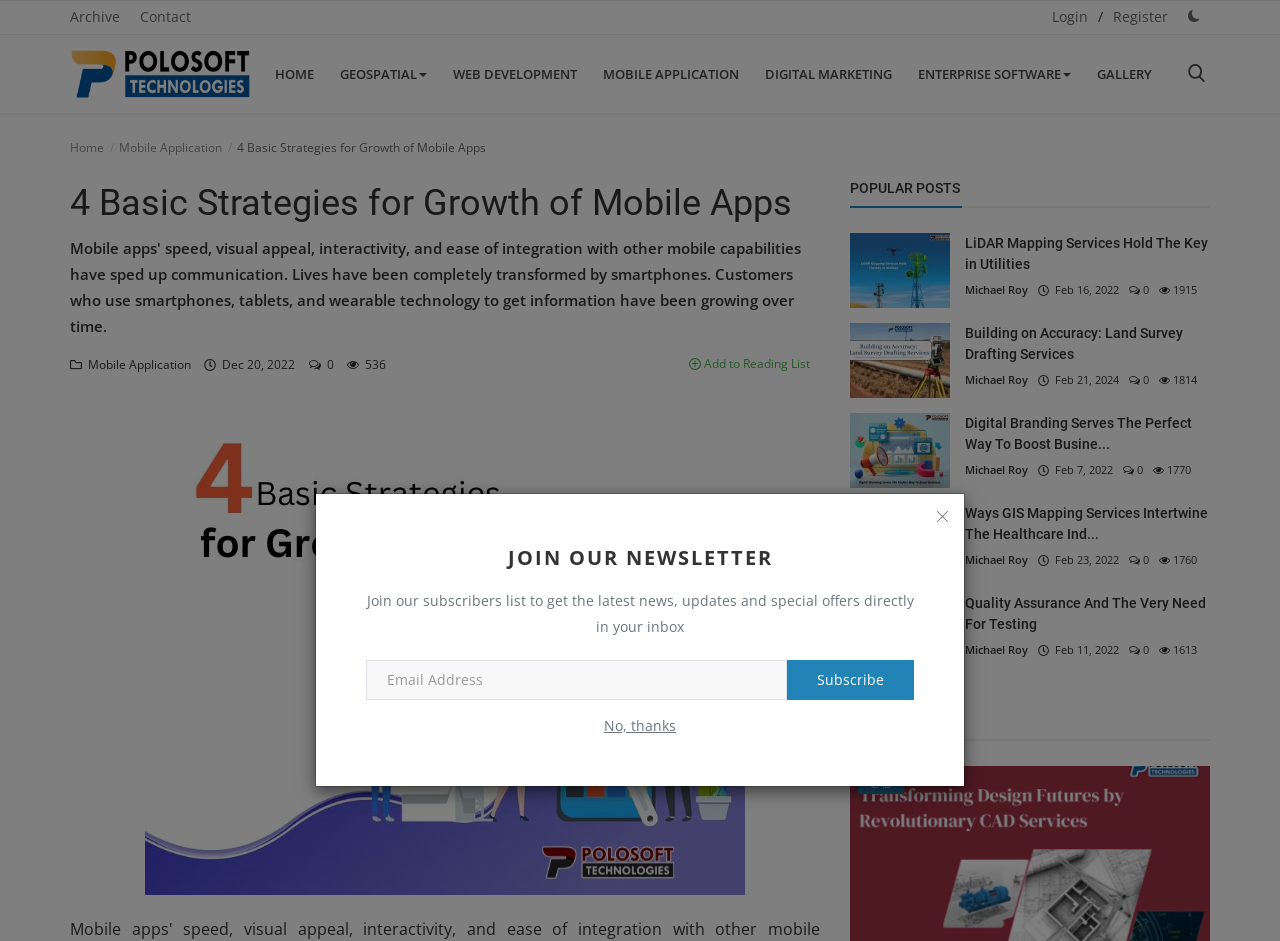Locate the UI element described by parent_node: Subscribe name="email" placeholder="Email Address" and provide its bounding box coordinates. Use the format (top-left x, top-left y, bottom-right x, bottom-right y) with all values as floating point numbers between 0 and 1.

[0.286, 0.701, 0.615, 0.744]